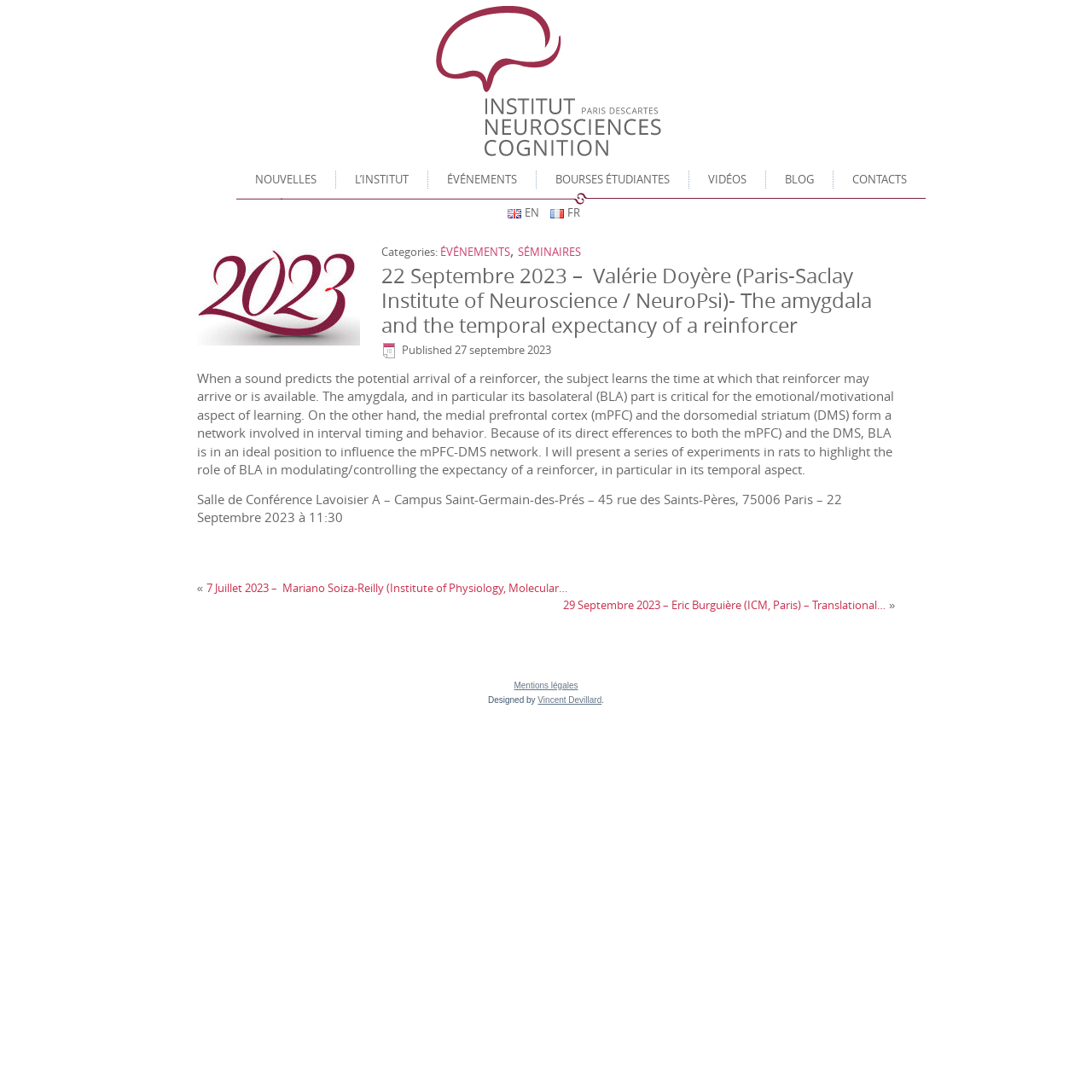How many navigation links are there?
Answer the question with a thorough and detailed explanation.

I counted the number of links in the top navigation bar, which are 'NOUVELLES', 'L’INSTITUT', 'ÉVÉNEMENTS', 'BOURSES ÉTUDIANTES', 'VIDÉOS', 'BLOG', and 'CONTACTS'.